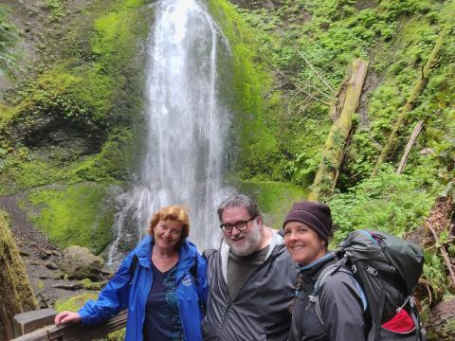Depict the image with a detailed narrative.

In this vibrant outdoor scene, three enthusiastic individuals pose together in front of a stunning waterfall, surrounded by lush greenery and rocky terrain. The woman on the left, with red hair and a blue jacket, is smiling broadly, embodying a sense of joy and adventure. The man in the center, wearing a gray jacket and glasses, stands confidently with a friendly demeanor, while the woman on the right, dressed in a black jacket with a backpack, exudes a sense of readiness for exploration. The backdrop features a beautiful cascade of water tumbling down into a serene basin, framed by moss-covered rocks and tall trees that highlight the natural beauty of the area. This image captures the essence of outdoor exploration and connection with nature, reflective of the experiences offered by guides in the Olympic National Park, emphasizing the joy of discovery and the camaraderie found in shared adventures.